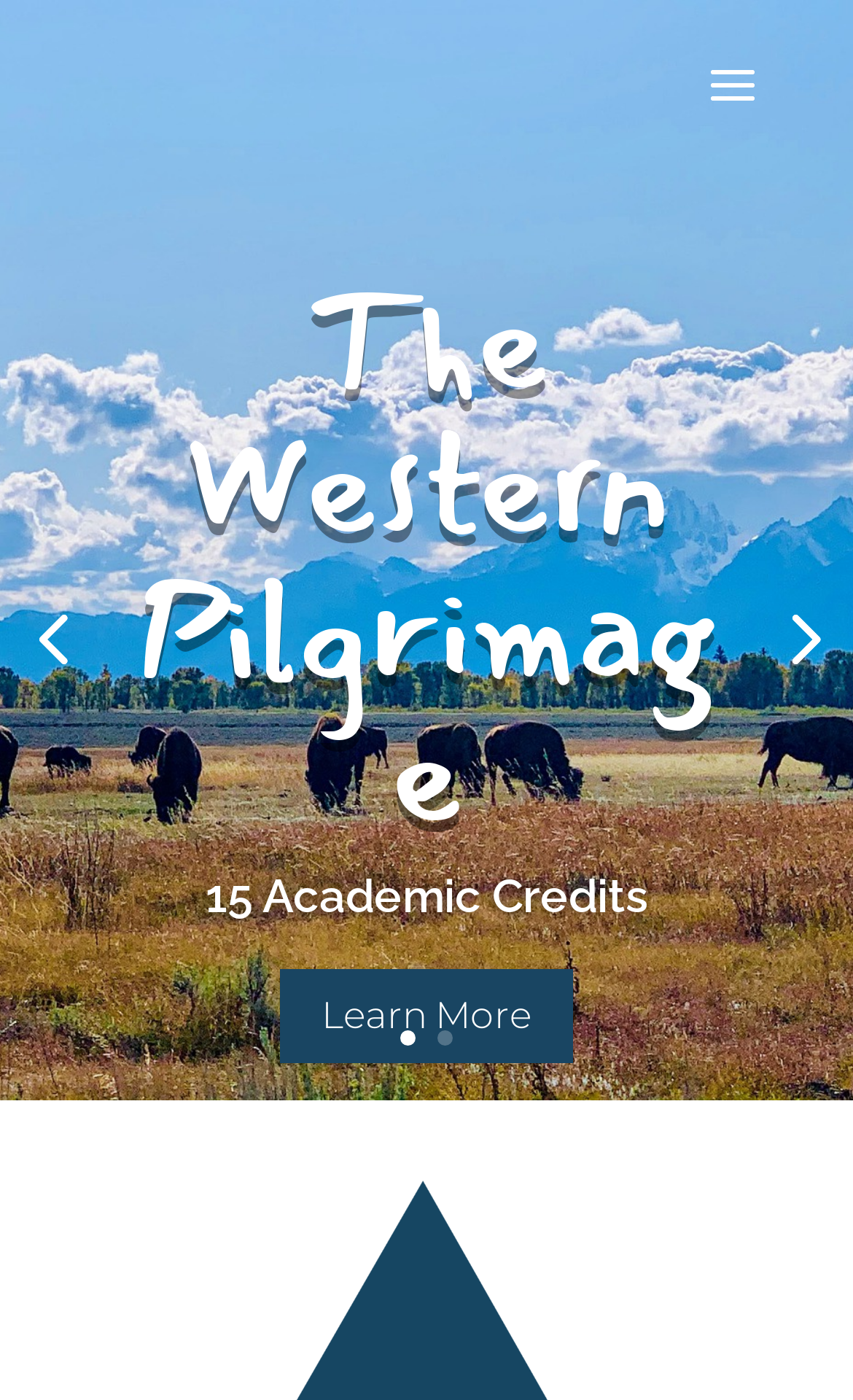Find the bounding box coordinates for the UI element whose description is: "The Western Pilgrimage". The coordinates should be four float numbers between 0 and 1, in the format [left, top, right, bottom].

[0.16, 0.185, 0.84, 0.607]